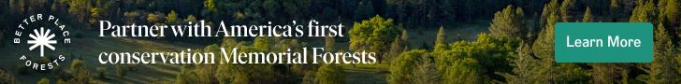What is the purpose of the 'Learn More' button?
Using the visual information from the image, give a one-word or short-phrase answer.

To encourage further exploration